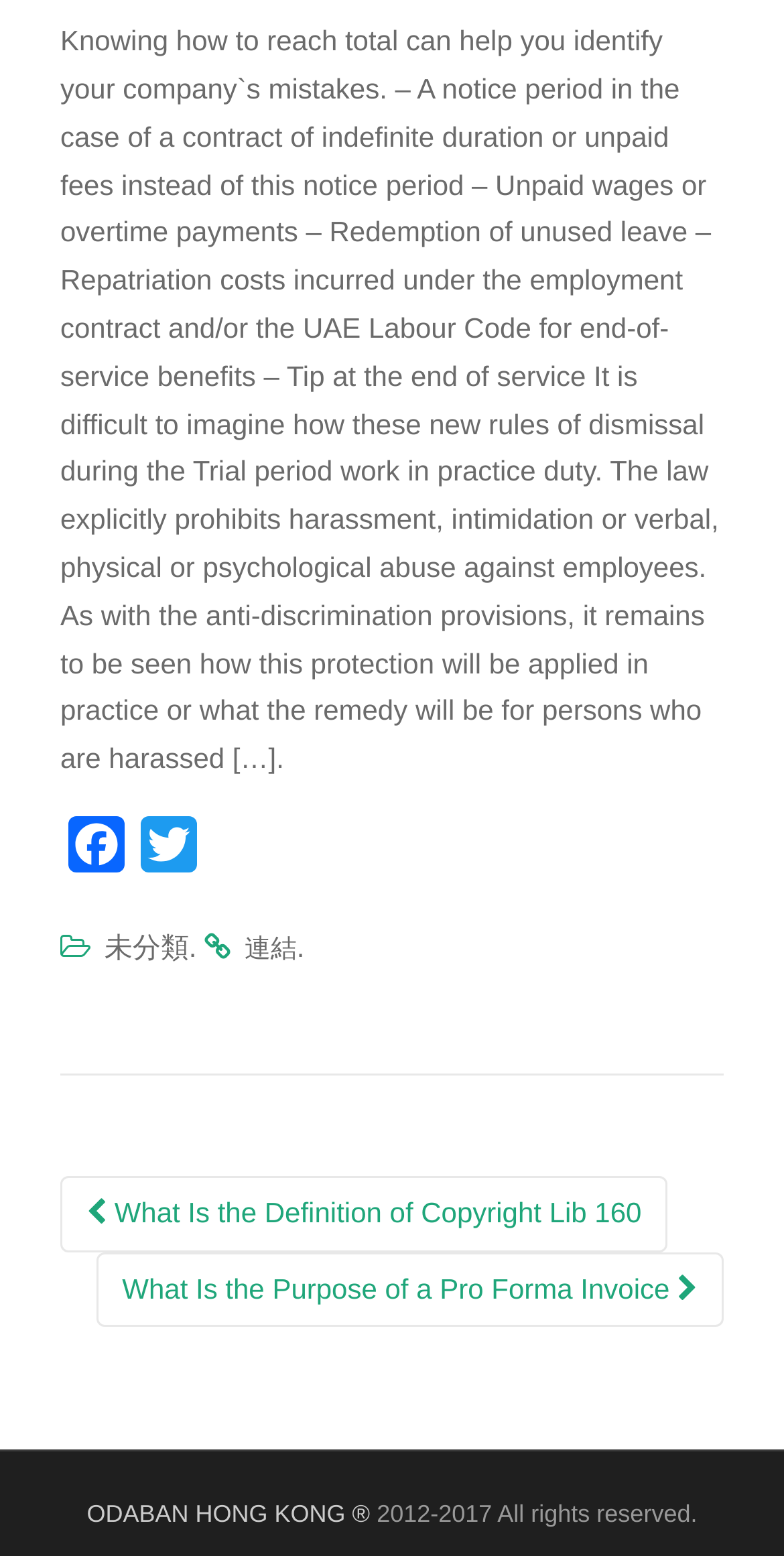What is the topic of the main article?
Based on the screenshot, give a detailed explanation to answer the question.

The main article appears to be discussing the rules of dismissal during the trial period, as indicated by the text 'Knowing how to reach total can help you identify your company`s mistakes...' which suggests that the article is providing guidance on this topic.